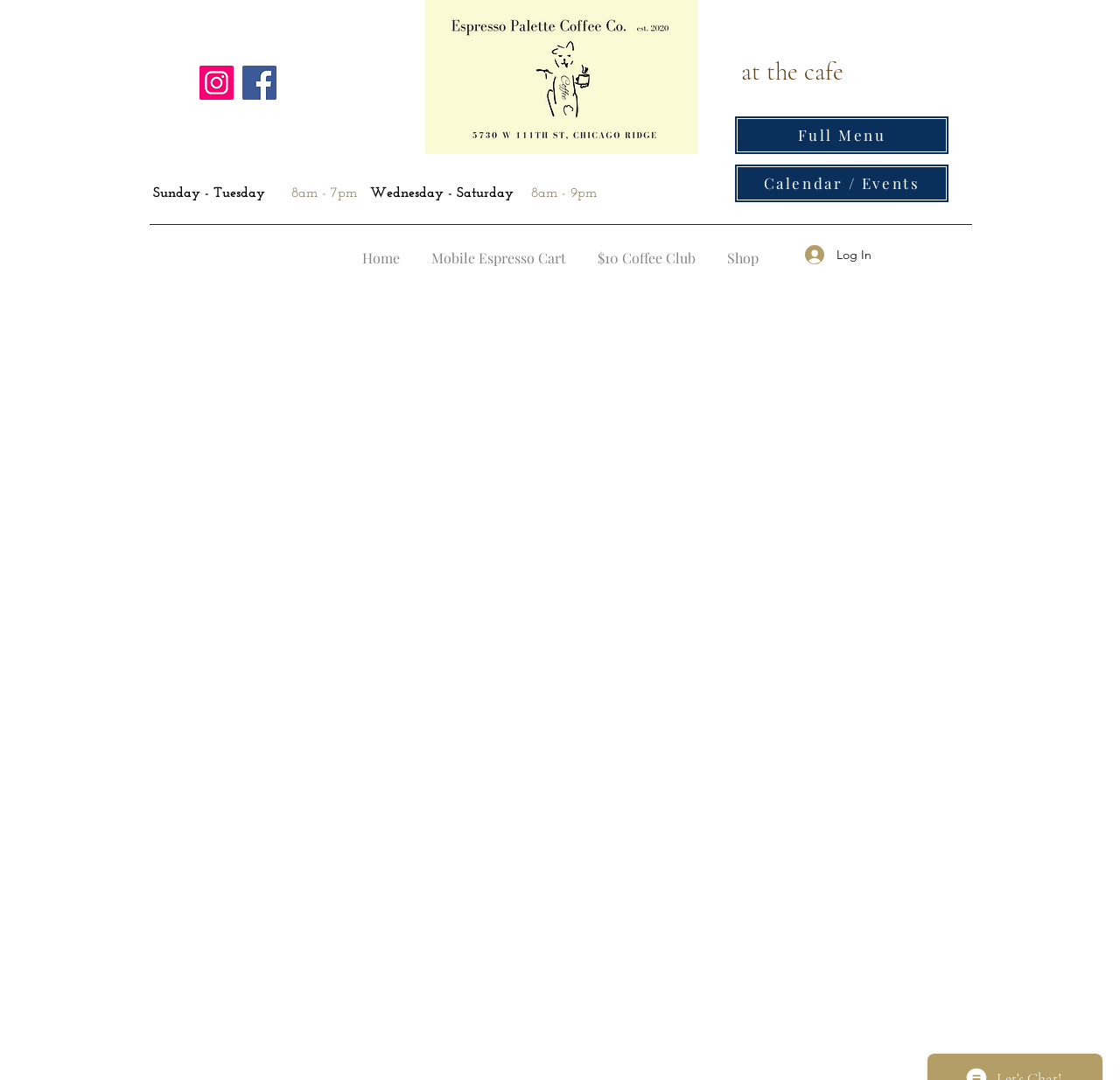Kindly determine the bounding box coordinates of the area that needs to be clicked to fulfill this instruction: "click the link to Wuhan FiberHTT technology co., LTD.".

None